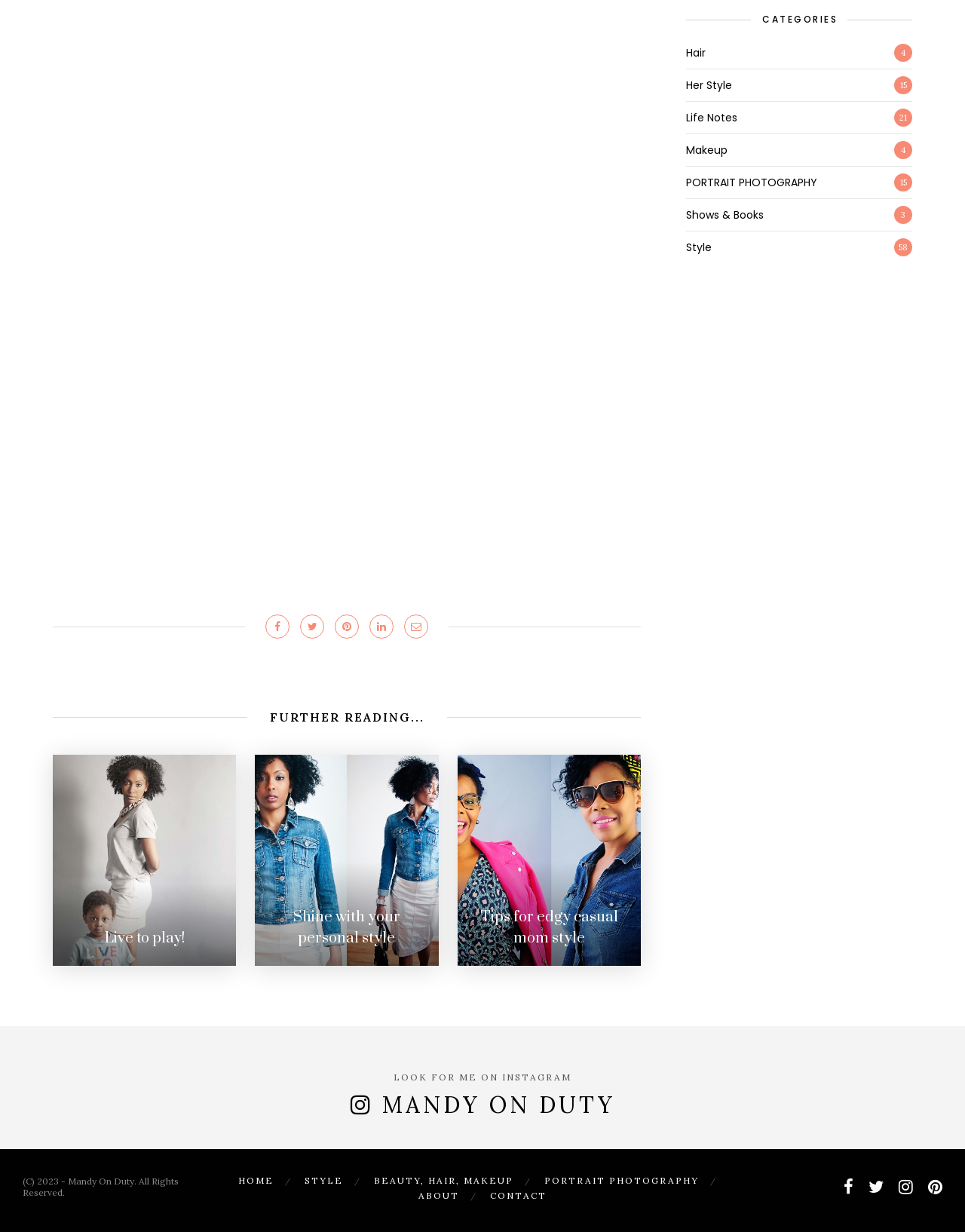Find the bounding box of the element with the following description: "About". The coordinates must be four float numbers between 0 and 1, formatted as [left, top, right, bottom].

[0.434, 0.966, 0.476, 0.975]